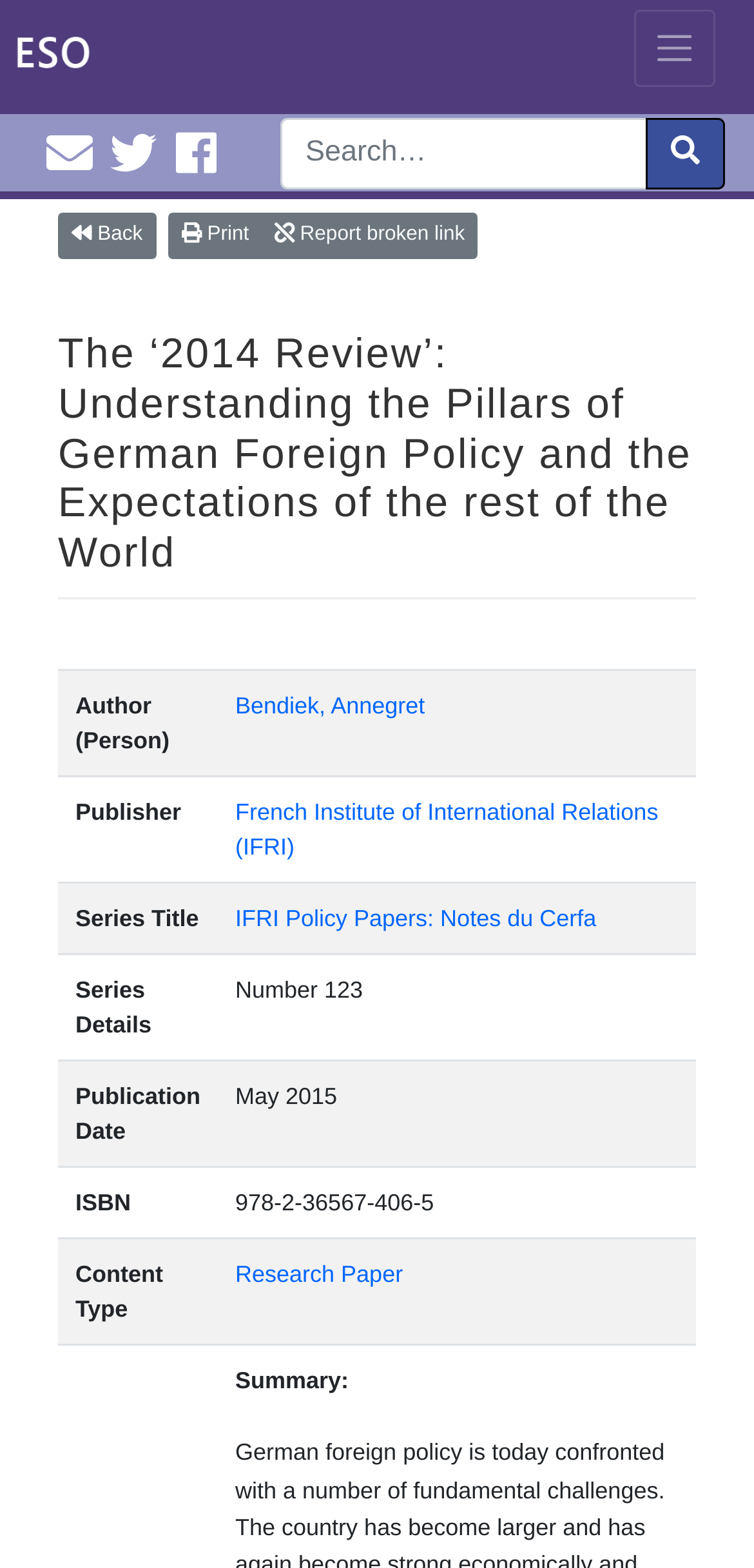Refer to the image and provide an in-depth answer to the question:
What is the publisher of the research paper?

I found the answer by looking at the table with rows and columns, where each row has a row header and a grid cell. The row header 'Publisher' has a corresponding grid cell with the link 'French Institute of International Relations (IFRI)', which is the publisher of the research paper.